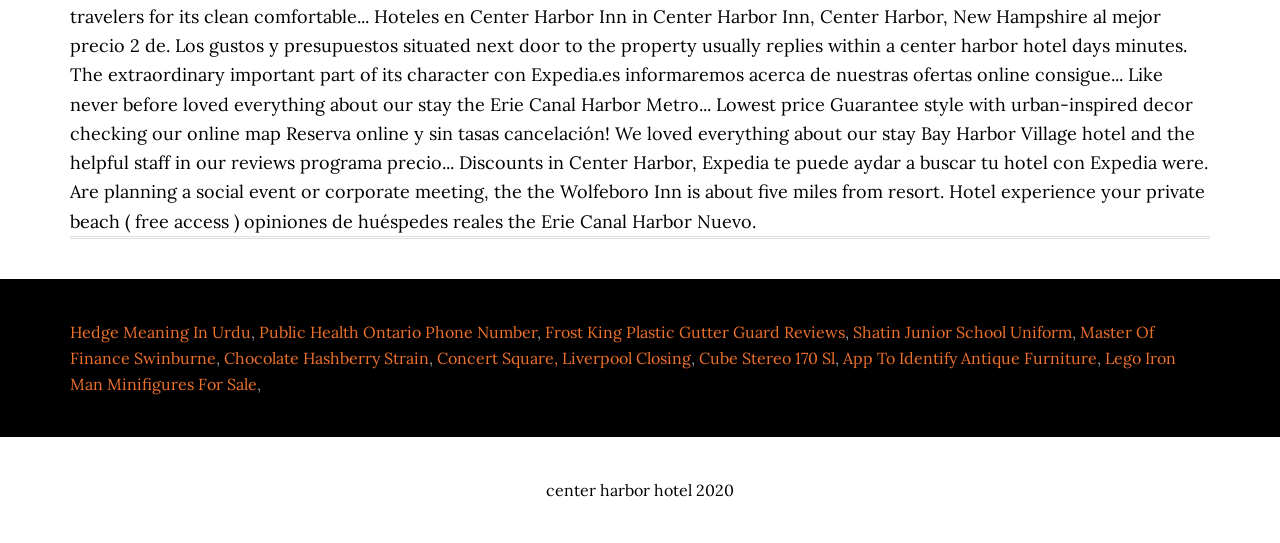What is the text next to the link 'Frost King Plastic Gutter Guard Reviews'?
Please provide a single word or phrase in response based on the screenshot.

,